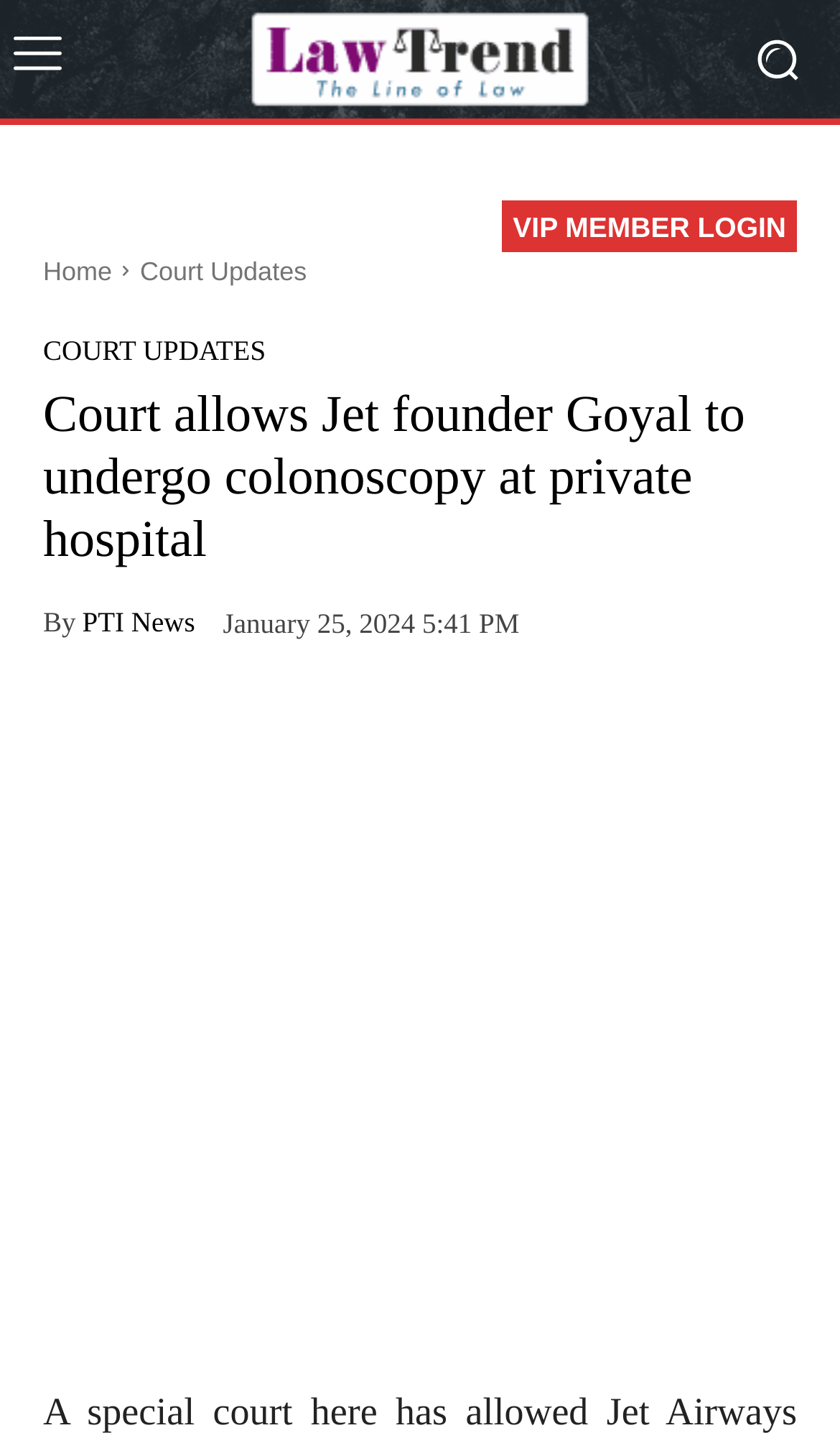Identify the bounding box coordinates of the clickable section necessary to follow the following instruction: "Read the latest court updates". The coordinates should be presented as four float numbers from 0 to 1, i.e., [left, top, right, bottom].

[0.167, 0.179, 0.365, 0.2]